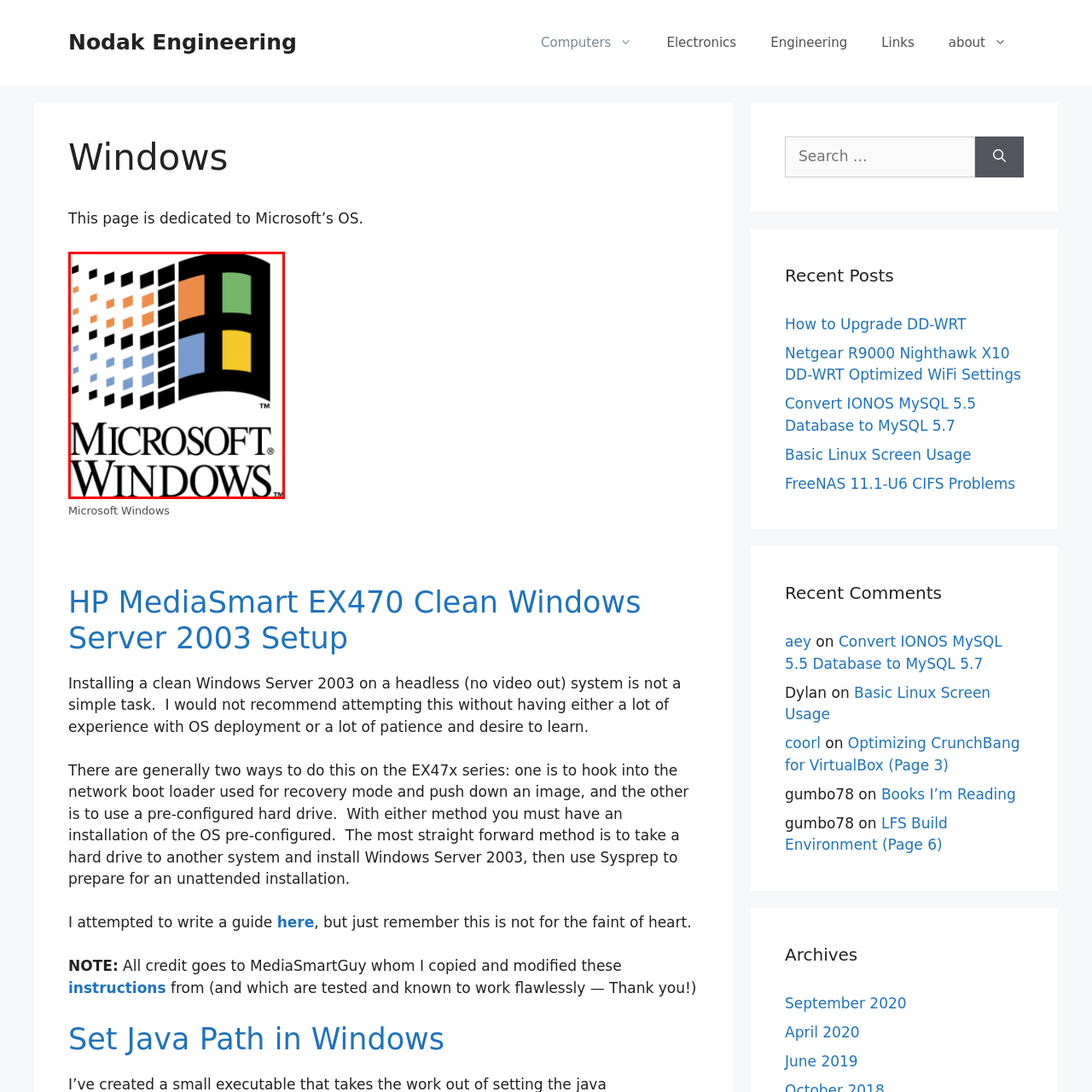What does the logo symbolize?
Analyze the image surrounded by the red bounding box and answer the question in detail.

The visual emblem represents a significant part of computing history, symbolizing user-friendly access to technology and a wide range of functionalities within the Windows operating system, which implies that the logo symbolizes user-friendly access to technology.